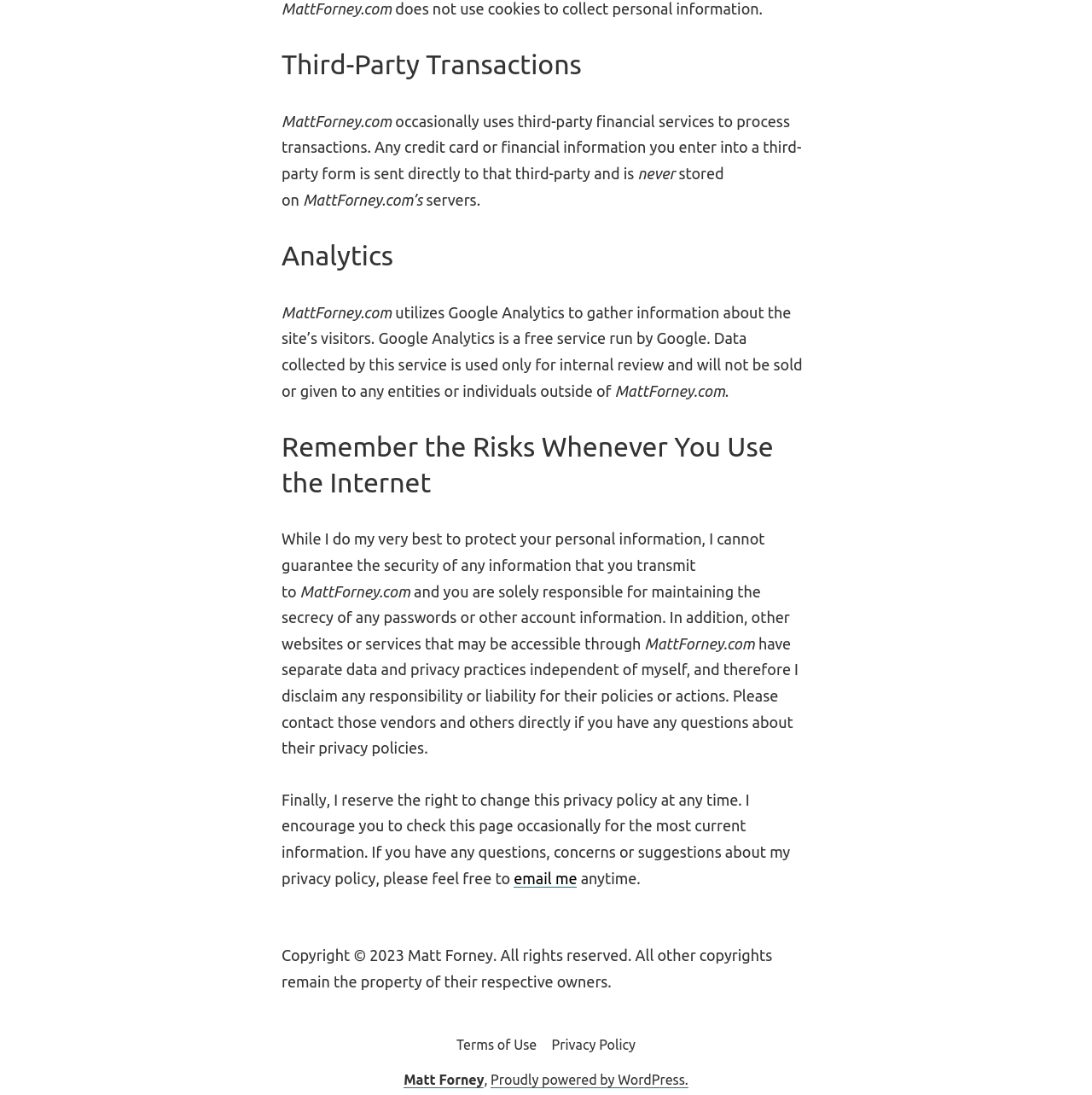Using the format (top-left x, top-left y, bottom-right x, bottom-right y), and given the element description, identify the bounding box coordinates within the screenshot: Proudly powered by WordPress.

[0.449, 0.979, 0.63, 0.994]